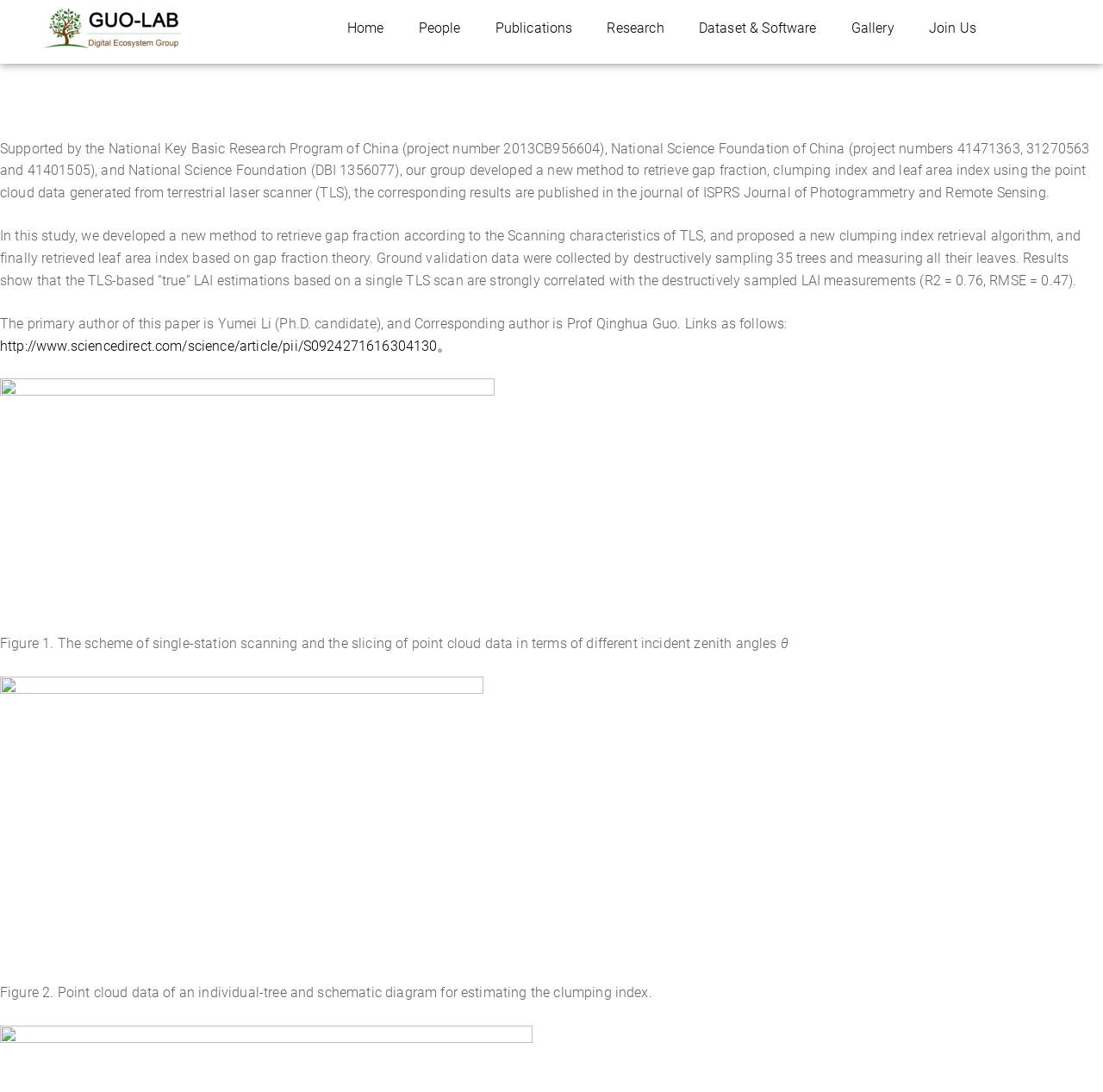Determine the bounding box coordinates of the clickable element to achieve the following action: 'Click the 'Next' button'. Provide the coordinates as four float values between 0 and 1, formatted as [left, top, right, bottom].

None